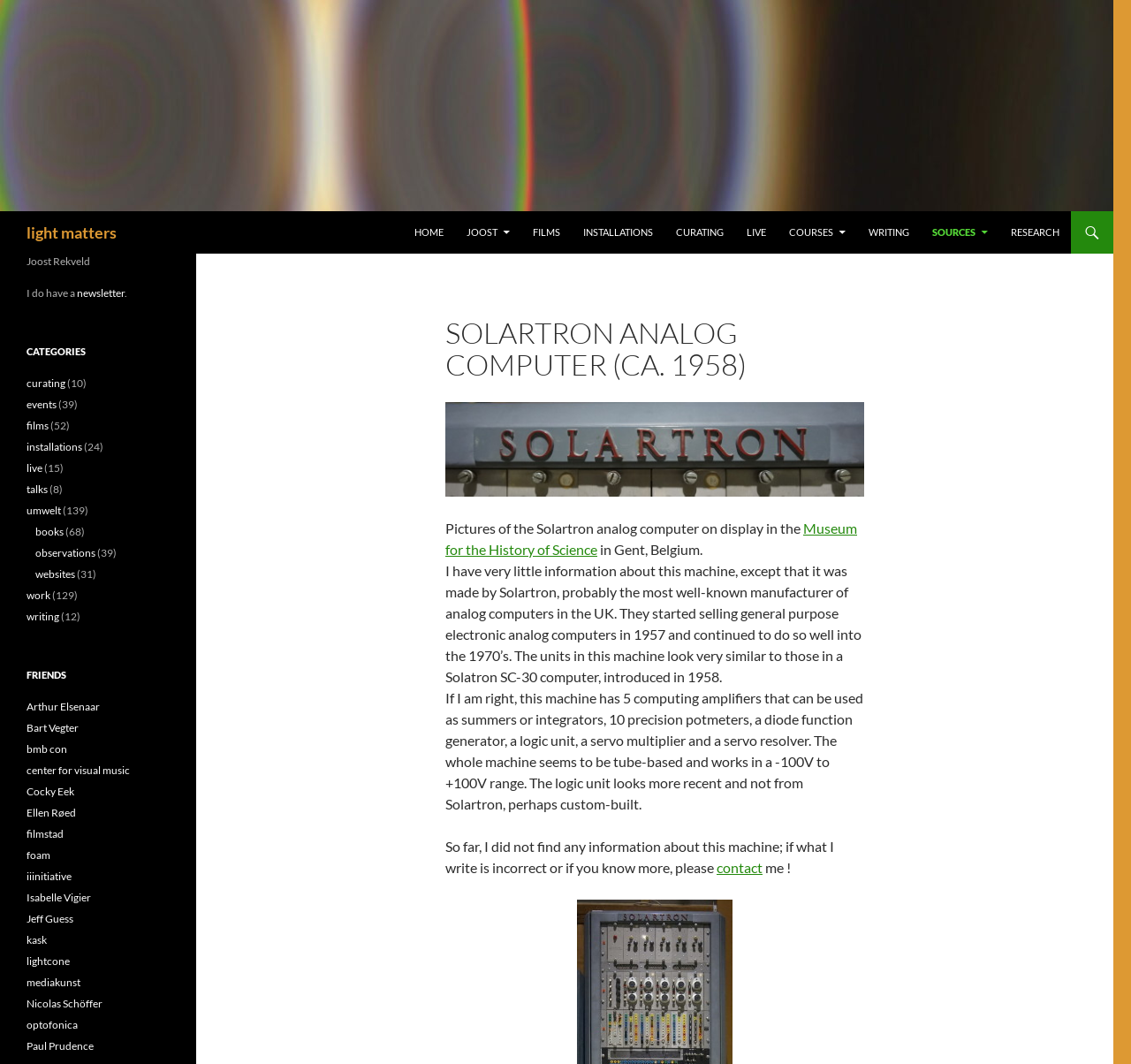For the following element description, predict the bounding box coordinates in the format (top-left x, top-left y, bottom-right x, bottom-right y). All values should be floating point numbers between 0 and 1. Description: Arthur Elsenaar

[0.023, 0.658, 0.088, 0.67]